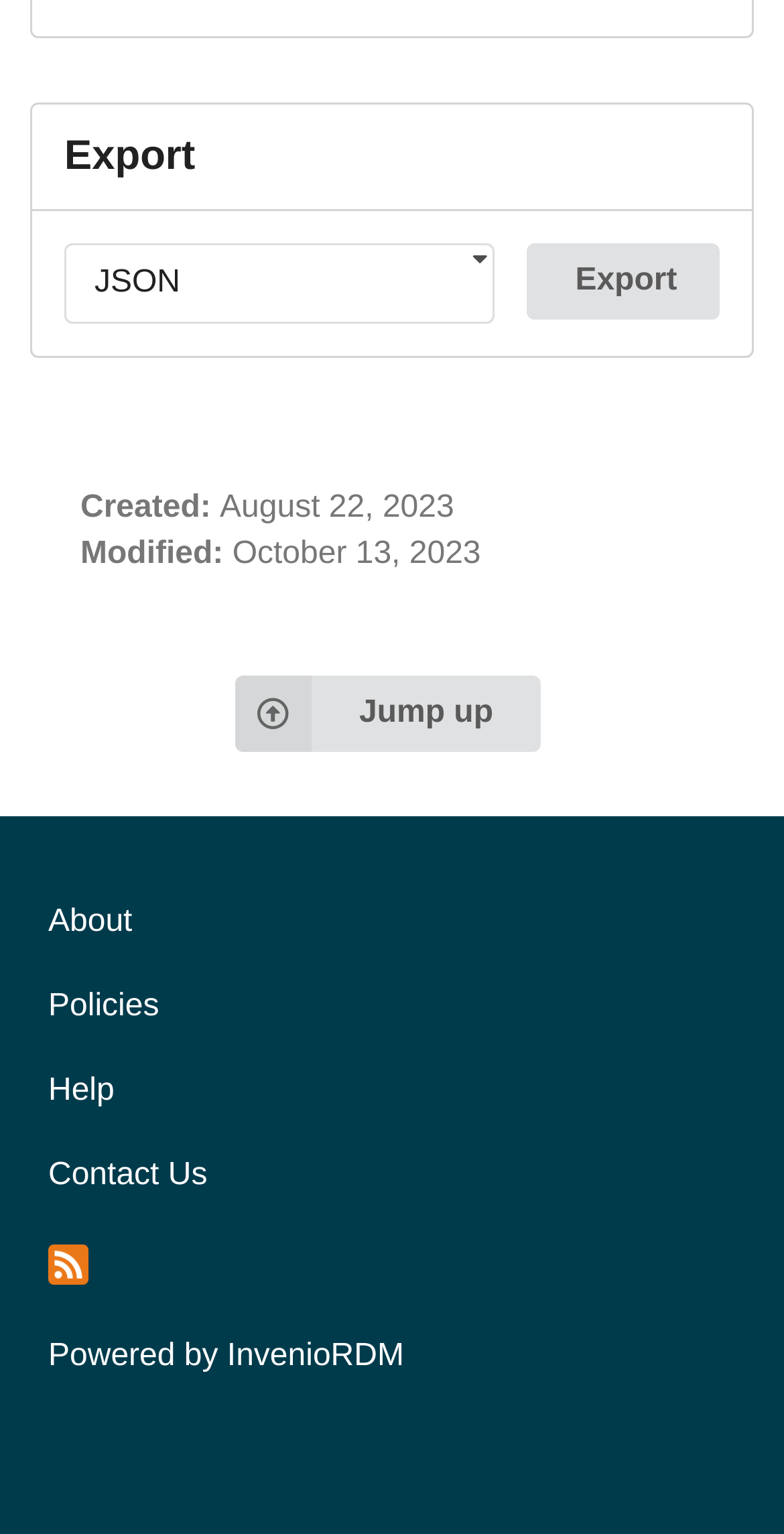Provide the bounding box coordinates of the section that needs to be clicked to accomplish the following instruction: "Contact the website administrators."

[0.023, 0.739, 0.977, 0.794]